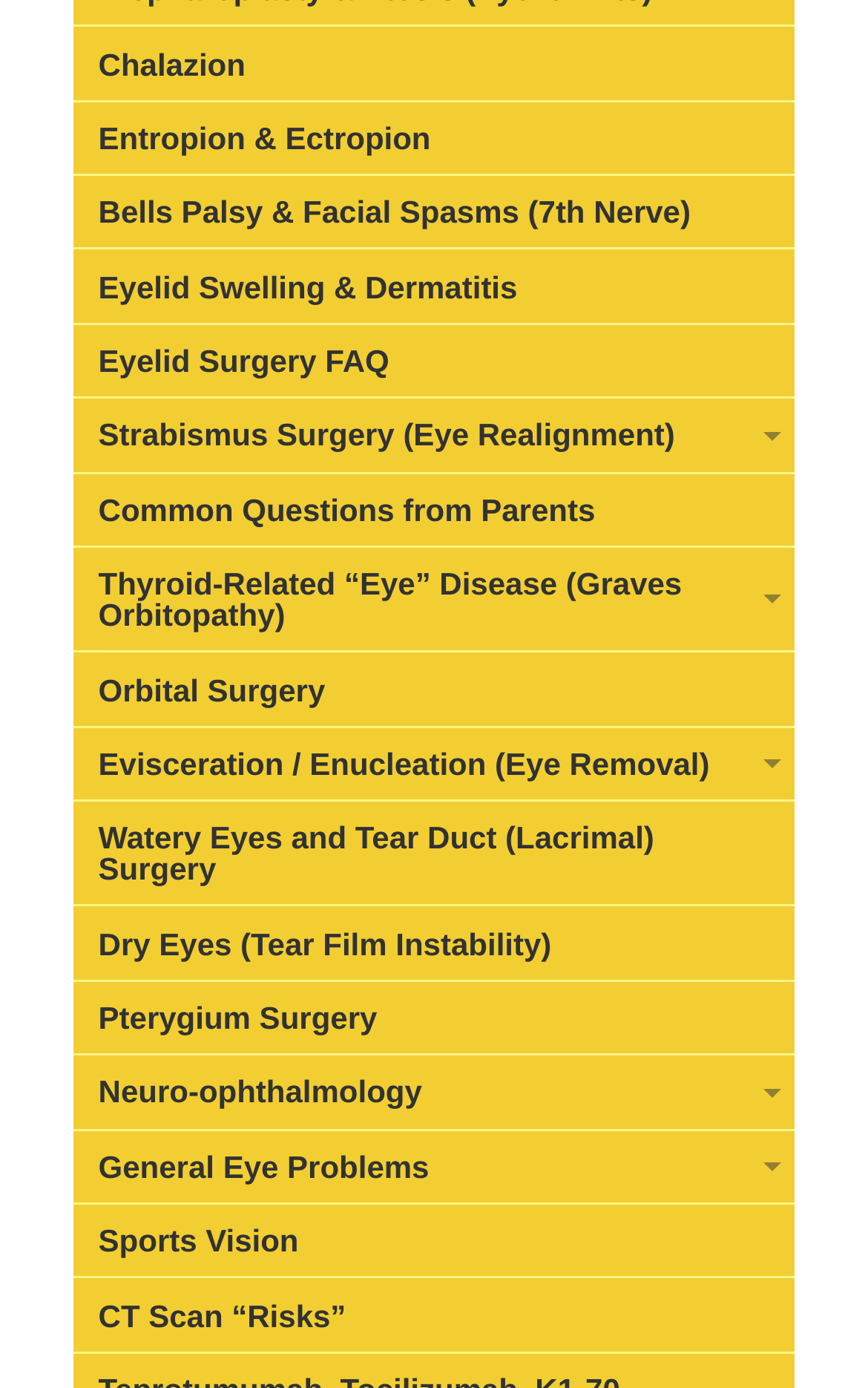Are there any links related to sports?
Look at the image and respond with a one-word or short-phrase answer.

Yes